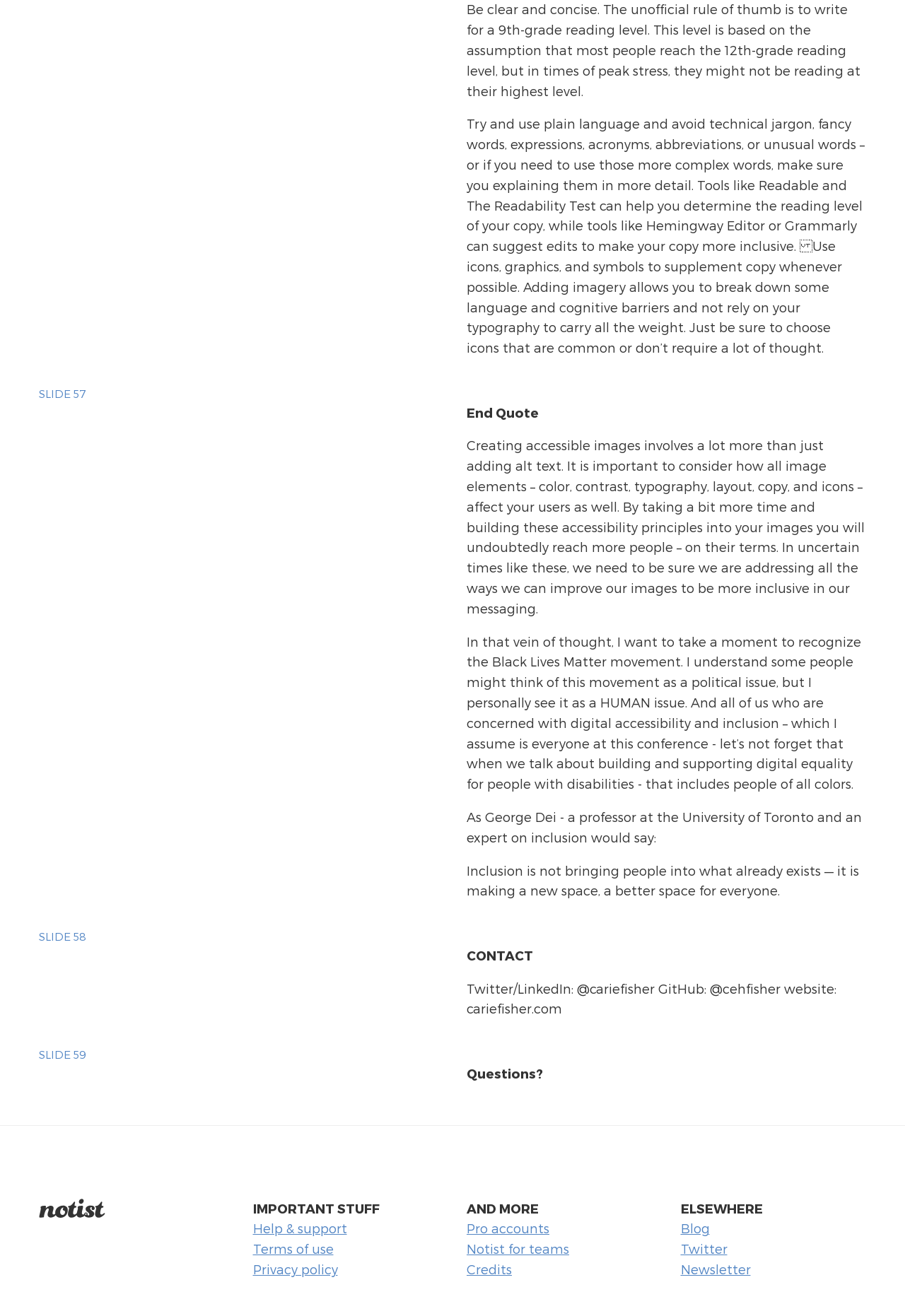What is the topic of SLIDE 57?
Please look at the screenshot and answer using one word or phrase.

Accessibility